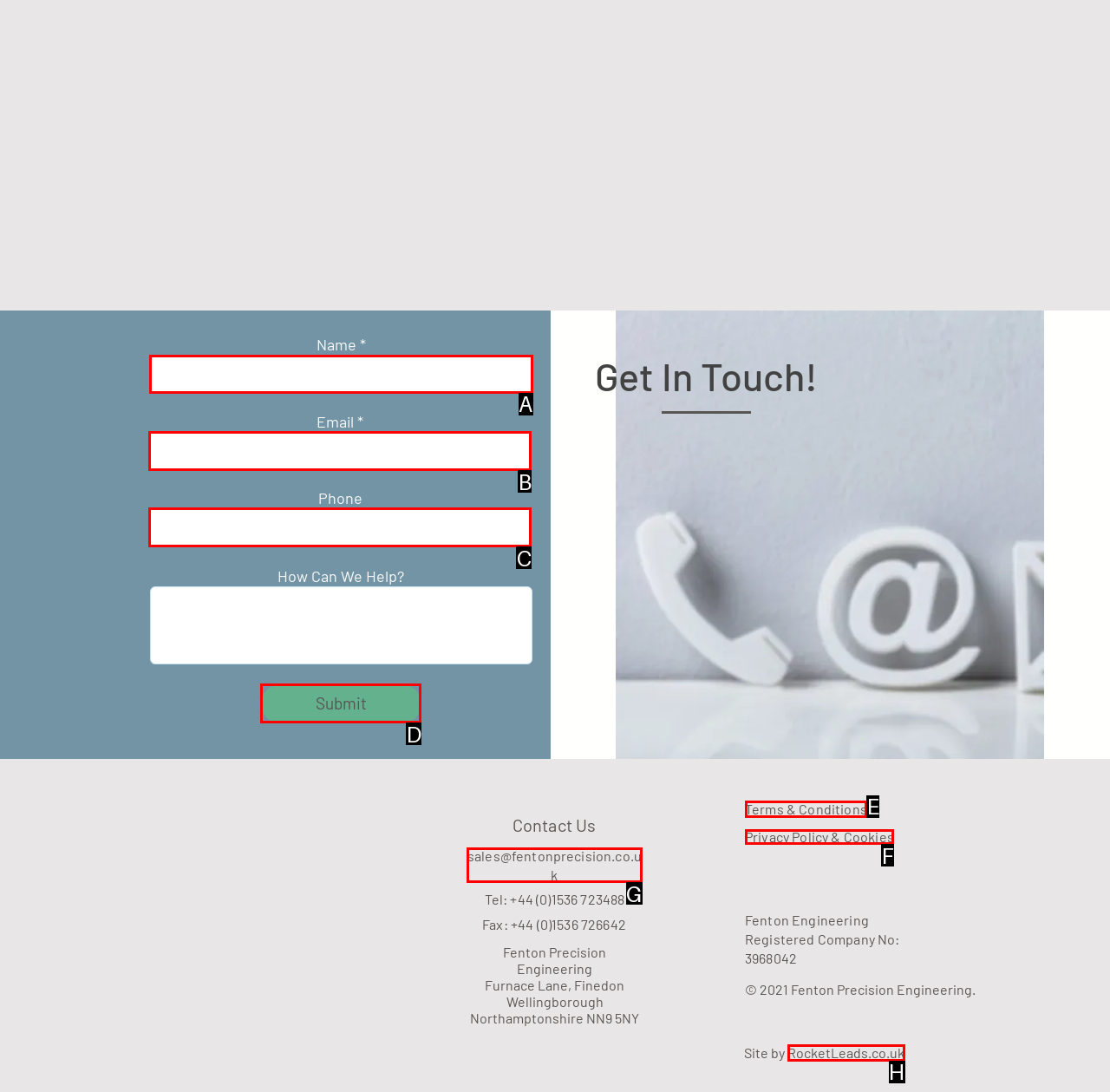Determine the letter of the element you should click to carry out the task: Enter your name
Answer with the letter from the given choices.

A